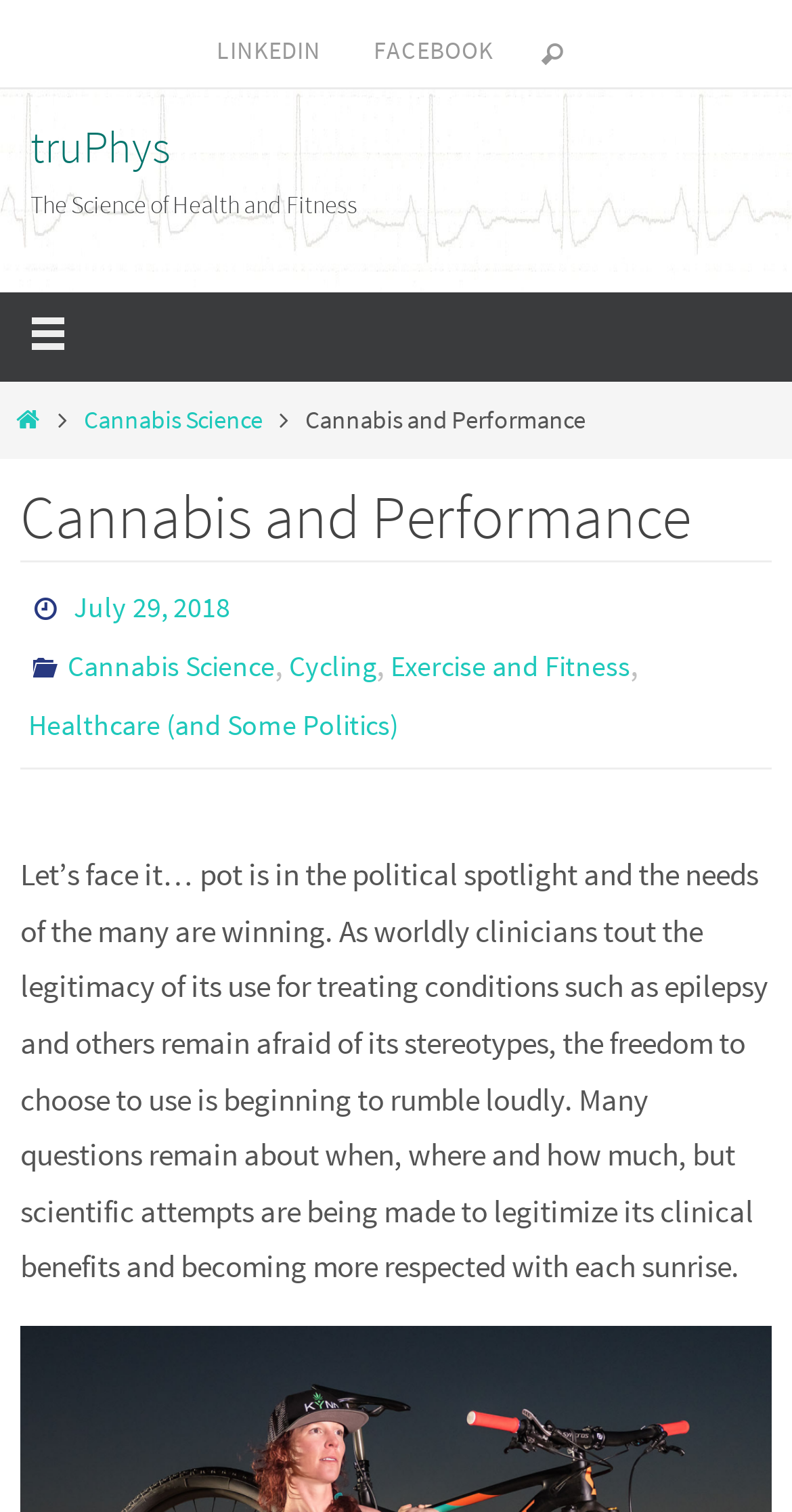What is the name of the website?
Provide an in-depth answer to the question, covering all aspects.

The name of the website can be found in the top-left corner of the webpage, where the logo 'truPhys' is displayed.